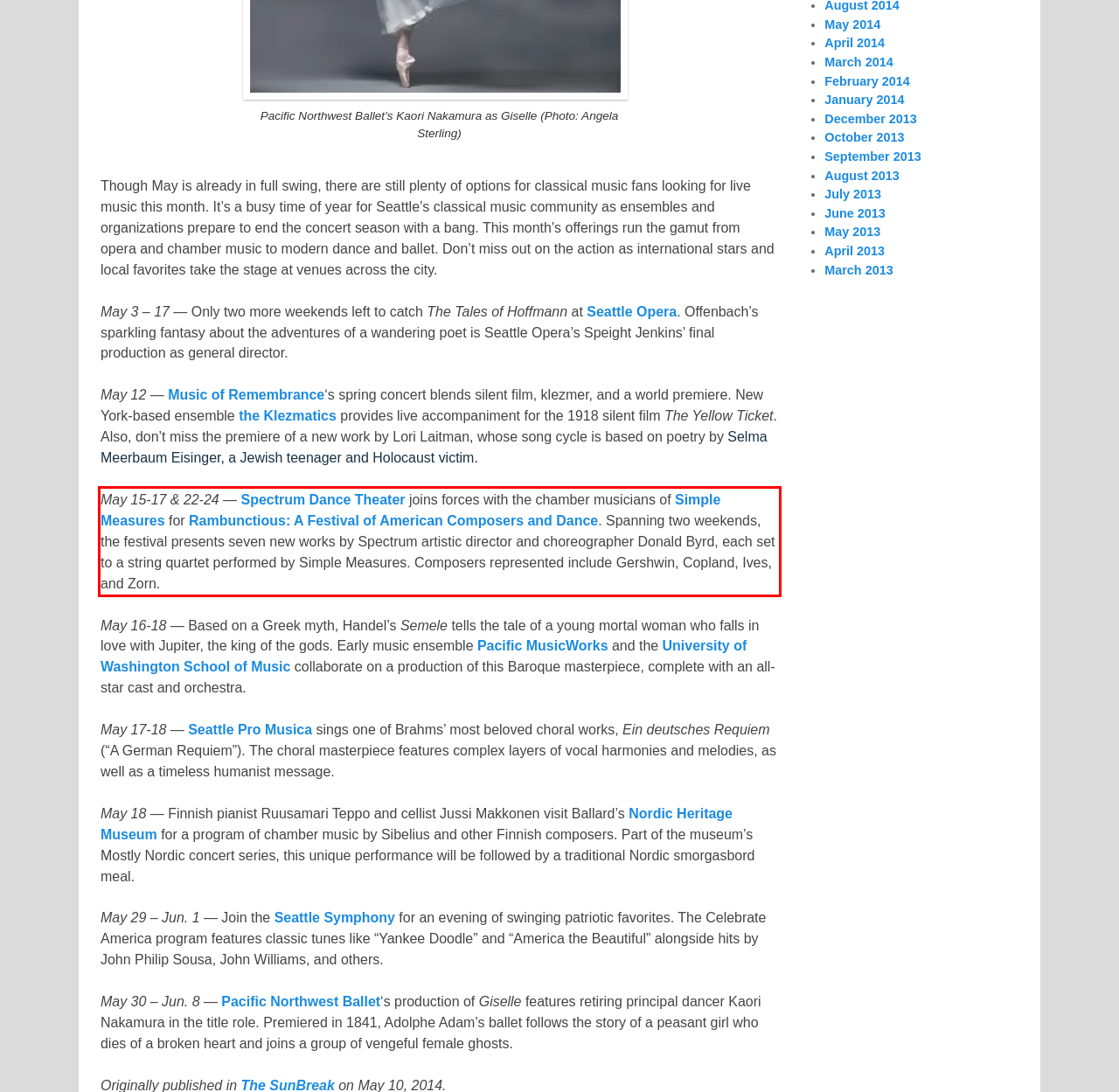You are given a screenshot with a red rectangle. Identify and extract the text within this red bounding box using OCR.

May 15-17 & 22-24 — Spectrum Dance Theater joins forces with the chamber musicians of Simple Measures for Rambunctious: A Festival of American Composers and Dance. Spanning two weekends, the festival presents seven new works by Spectrum artistic director and choreographer Donald Byrd, each set to a string quartet performed by Simple Measures. Composers represented include Gershwin, Copland, Ives, and Zorn.